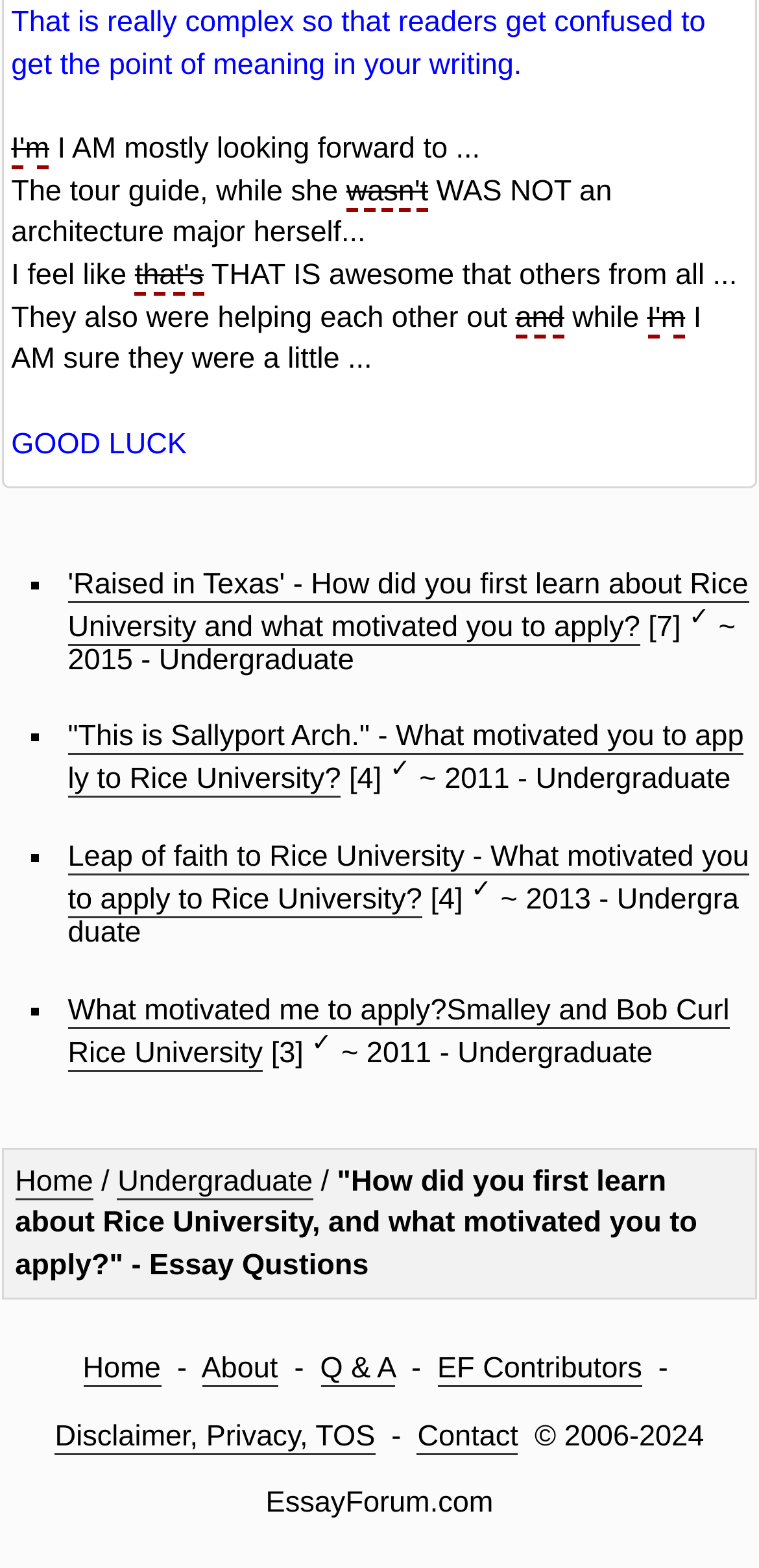Pinpoint the bounding box coordinates of the area that should be clicked to complete the following instruction: "Click on 'Raised in Texas' - How did you first learn about Rice University and what motivated you to apply?". The coordinates must be given as four float numbers between 0 and 1, i.e., [left, top, right, bottom].

[0.089, 0.362, 0.986, 0.412]